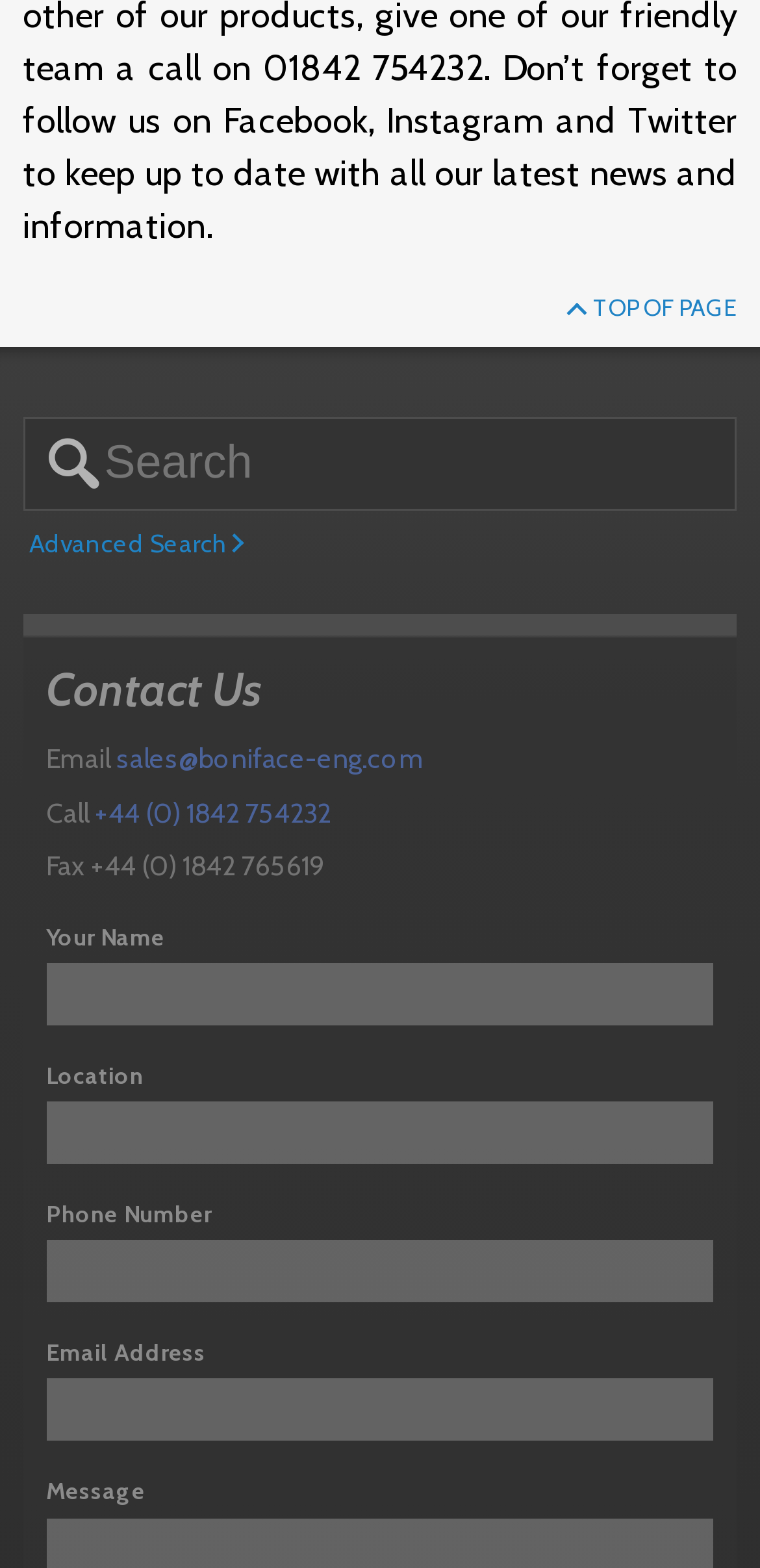How many text boxes are there in the contact form?
Please ensure your answer to the question is detailed and covers all necessary aspects.

I counted the number of text boxes in the contact form section, and I found five text boxes labeled 'Your Name', 'Location', 'Phone Number', 'Email Address', and 'Message'.